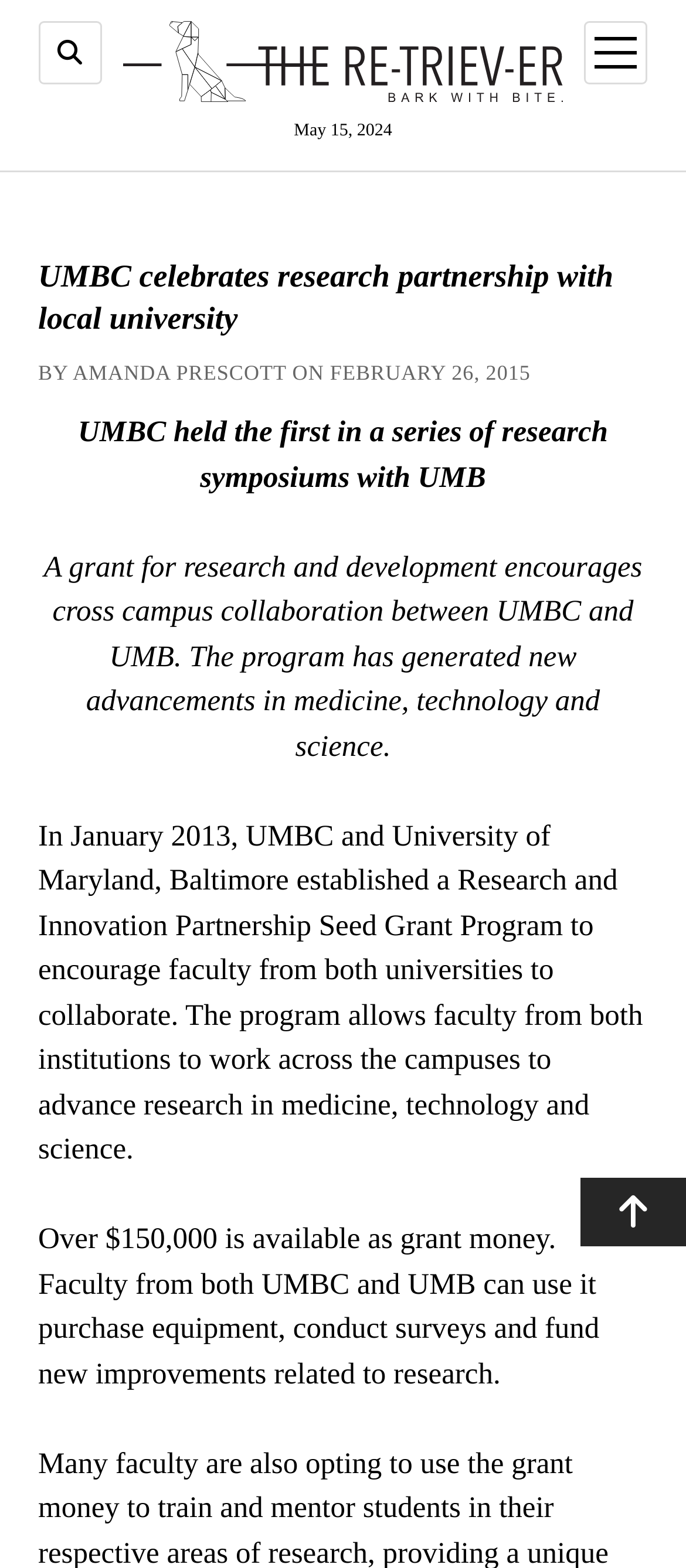What is the purpose of the Research and Innovation Partnership Seed Grant Program?
Provide a fully detailed and comprehensive answer to the question.

I found the purpose of the program by reading the text 'In January 2013, UMBC and University of Maryland, Baltimore established a Research and Innovation Partnership Seed Grant Program to encourage faculty from both universities to collaborate.' which is located in the middle of the webpage.